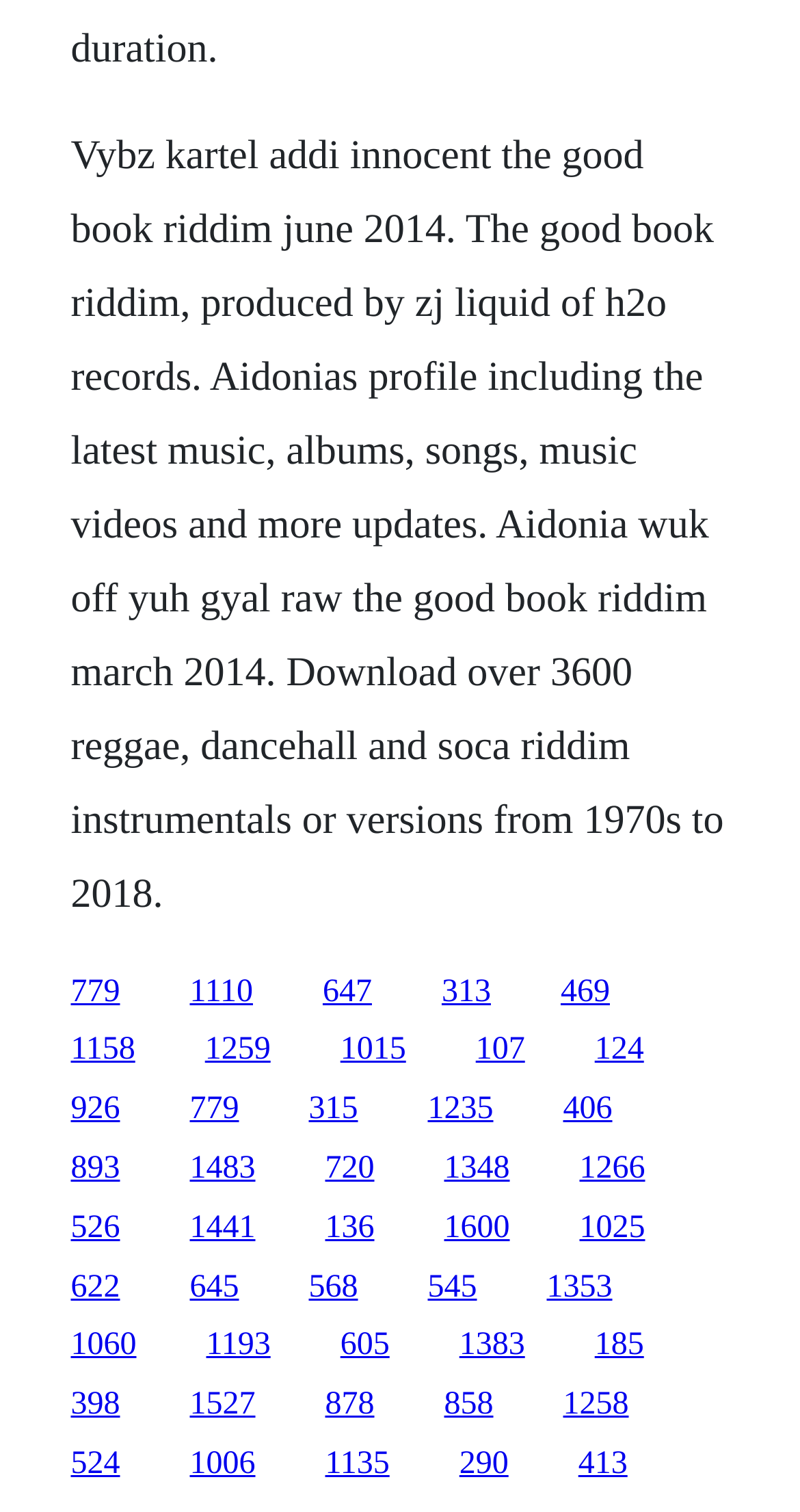Provide your answer in one word or a succinct phrase for the question: 
How many links are available on the webpage?

58